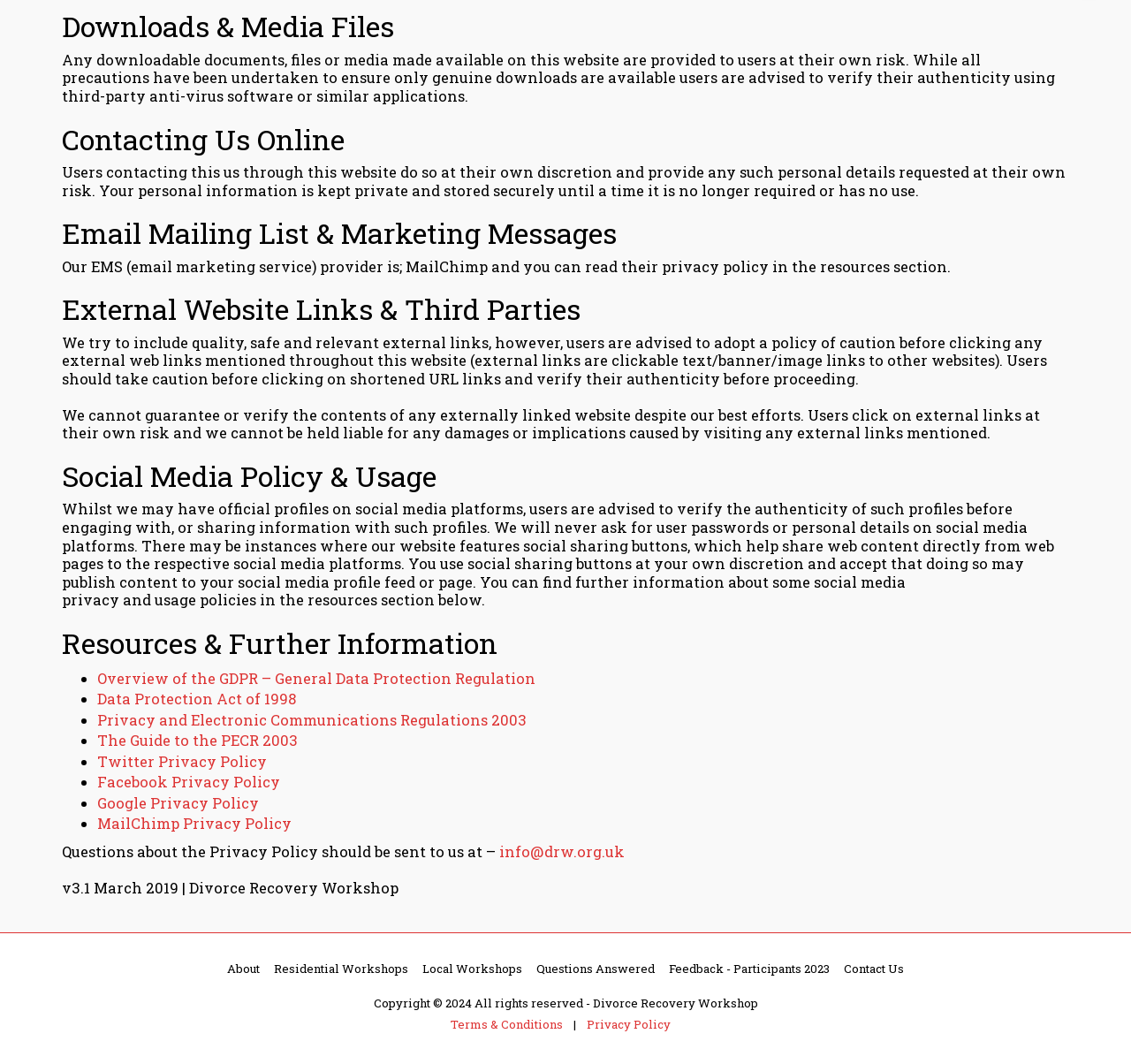Pinpoint the bounding box coordinates of the element that must be clicked to accomplish the following instruction: "Click on the 'C. S. Lakin' link". The coordinates should be in the format of four float numbers between 0 and 1, i.e., [left, top, right, bottom].

None